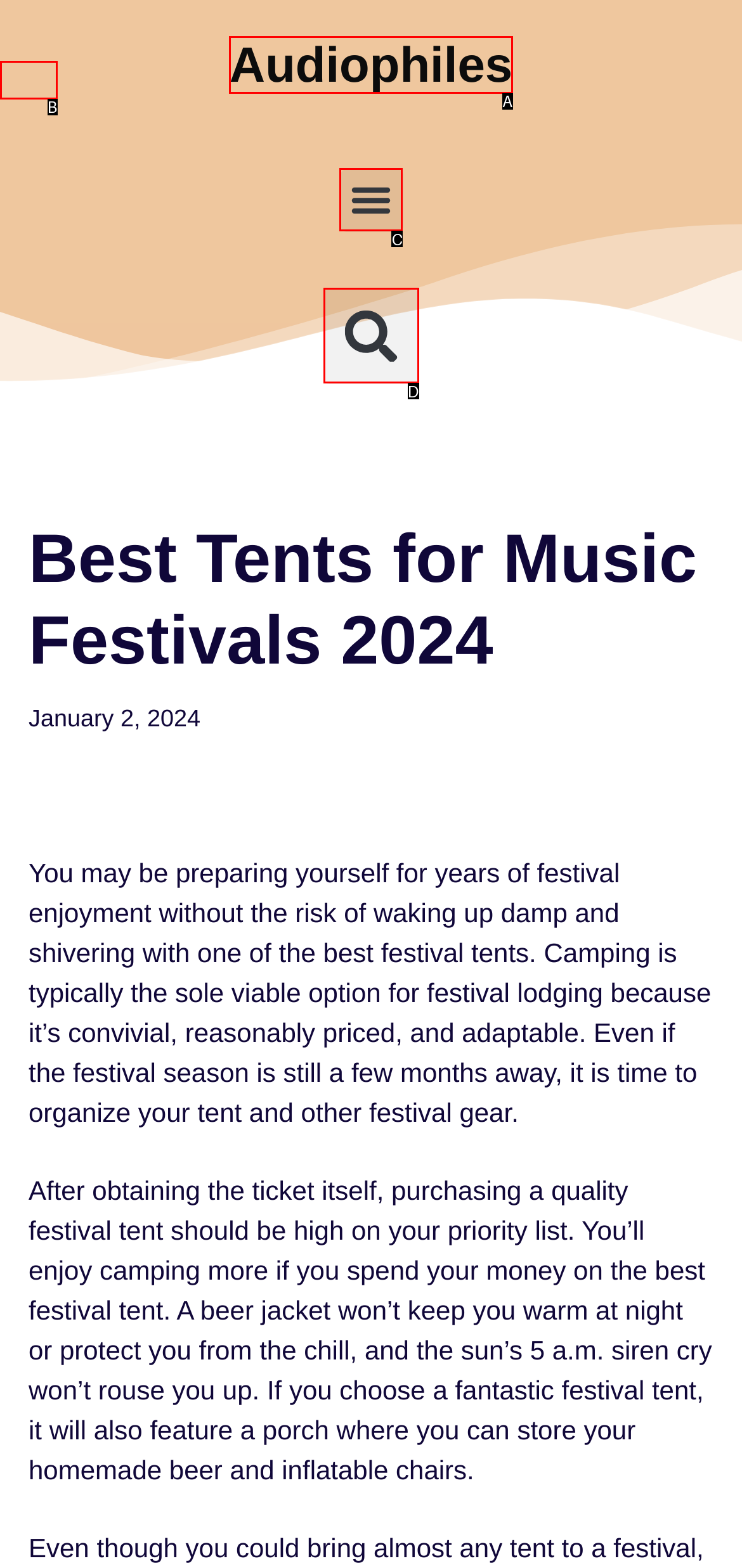Identify the letter of the option that best matches the following description: Audiophiles. Respond with the letter directly.

A